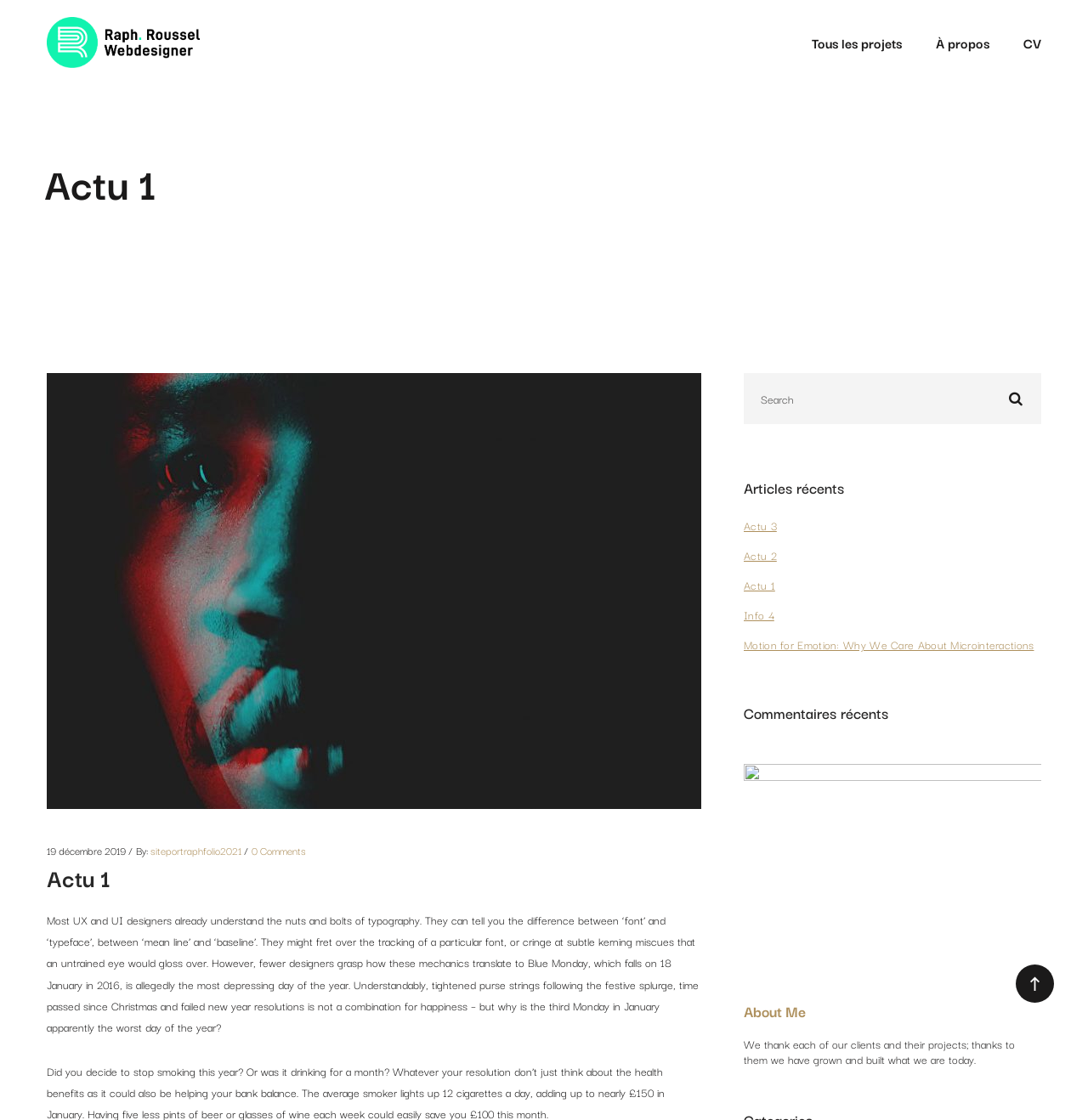What is the name of the website?
From the details in the image, provide a complete and detailed answer to the question.

The name of the website can be found in the top-left corner of the webpage, where there are multiple links and images with the same text 'RAPHAELLEROUSSEL.COM'.